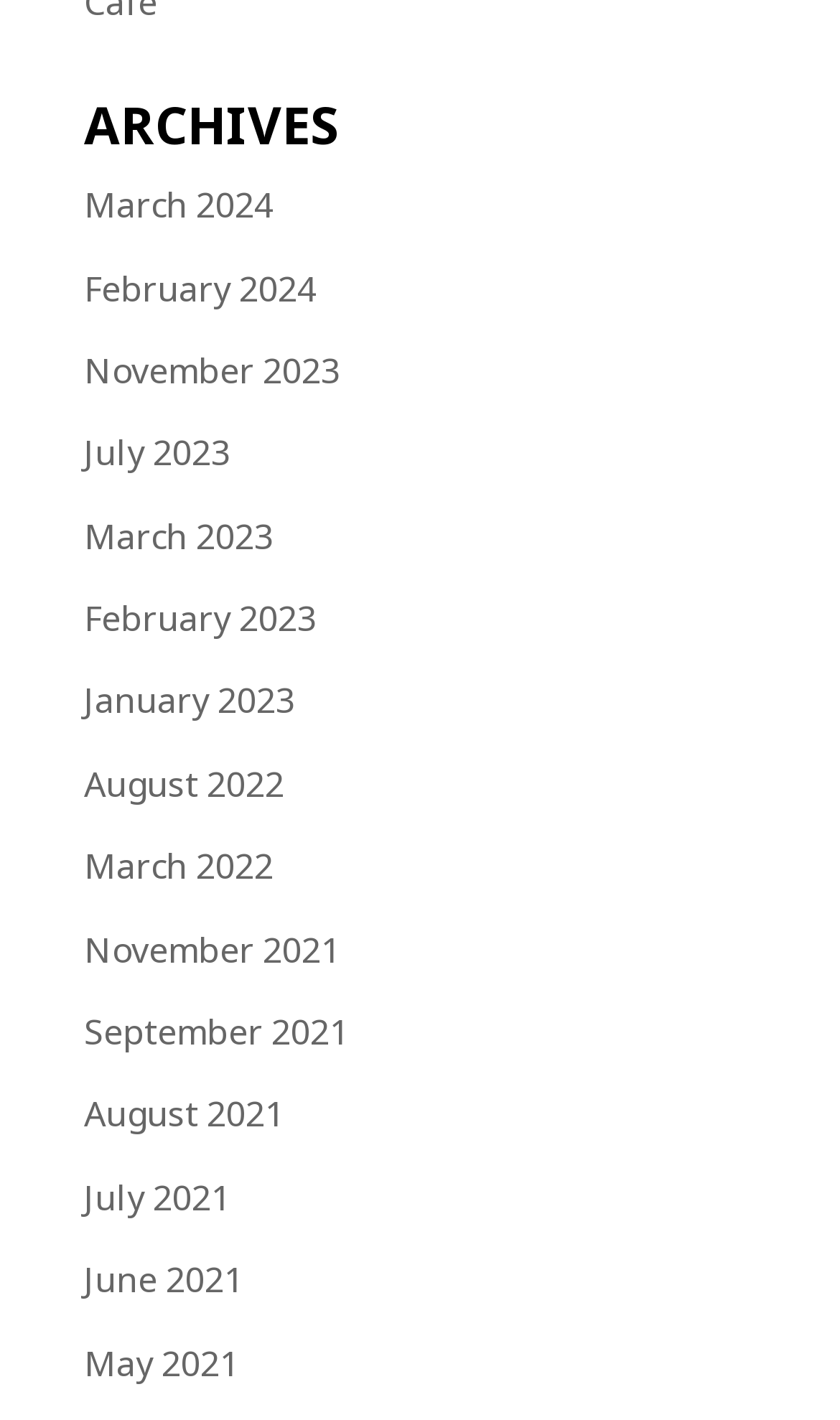Please determine the bounding box coordinates for the UI element described here. Use the format (top-left x, top-left y, bottom-right x, bottom-right y) with values bounded between 0 and 1: March 2024

[0.1, 0.128, 0.326, 0.161]